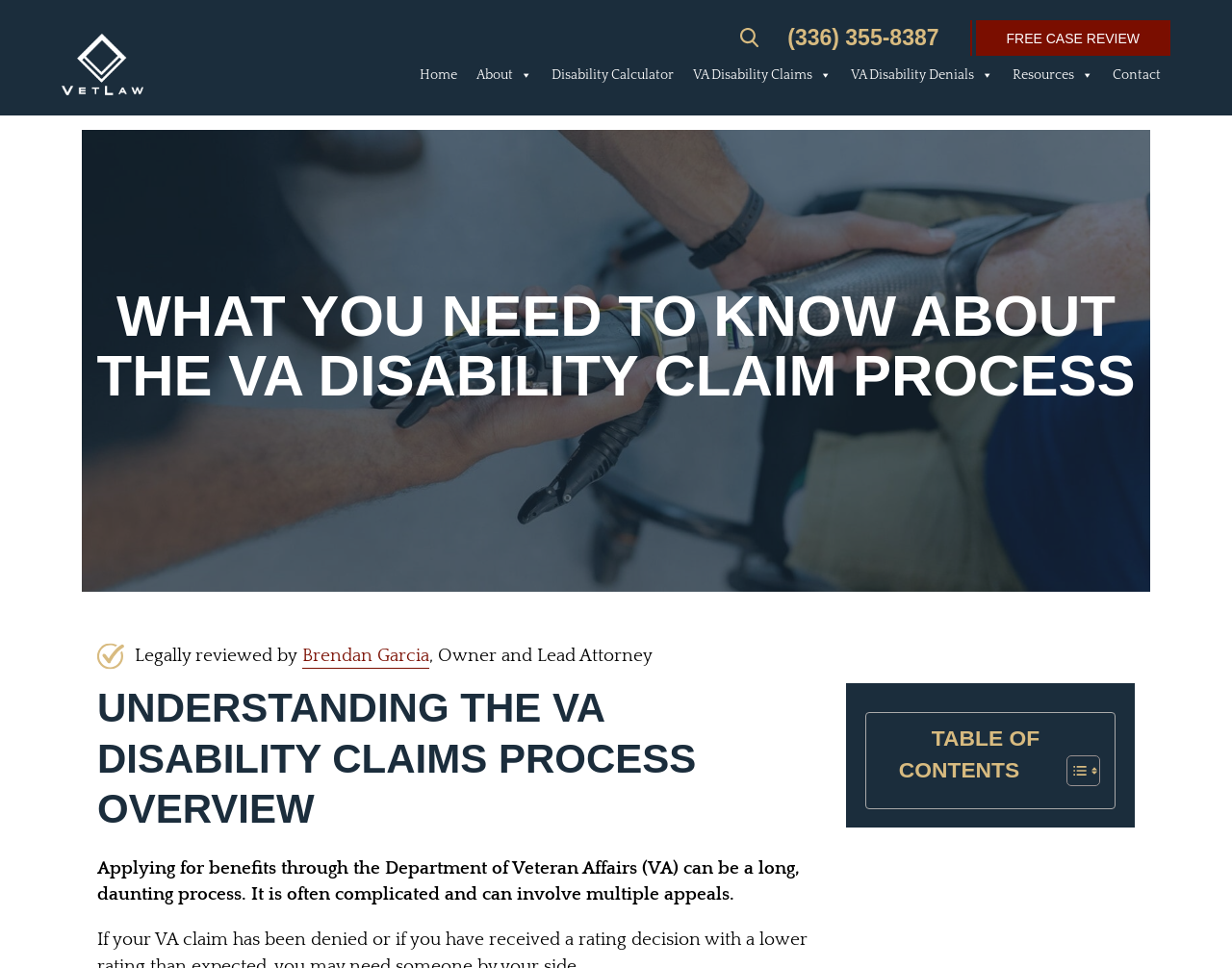Illustrate the webpage with a detailed description.

The webpage appears to be a resource for veterans navigating the 2024 VA disability claims process. At the top left, there is a logo and a link to "VetLaw" accompanied by an image. Below this, there is a navigation menu with links to "Home", "About", "Disability Calculator", "VA Disability Claims", "VA Disability Denials", "Resources", and "Contact". 

To the right of the navigation menu, there is a search button and a prominent call-to-action link to "Free Case Review" with a bold "FREE CASE REVIEW" text. Below this, there is a phone number link "(336) 355-8387". 

On the left side of the page, there is a large image of a person shaking hands with someone who uses a prosthetic aid. Above this image, there is a heading "WHAT YOU NEED TO KNOW ABOUT THE VA DISABILITY CLAIM PROCESS". 

Below the image, there is a section with a heading "UNDERSTANDING THE VA DISABILITY CLAIMS PROCESS OVERVIEW" and a paragraph of text explaining the complexity of applying for benefits through the Department of Veteran Affairs. 

On the right side of the page, there is a table of contents section with a heading "TABLE OF CONTENTS" and a toggle button to expand or collapse the contents.